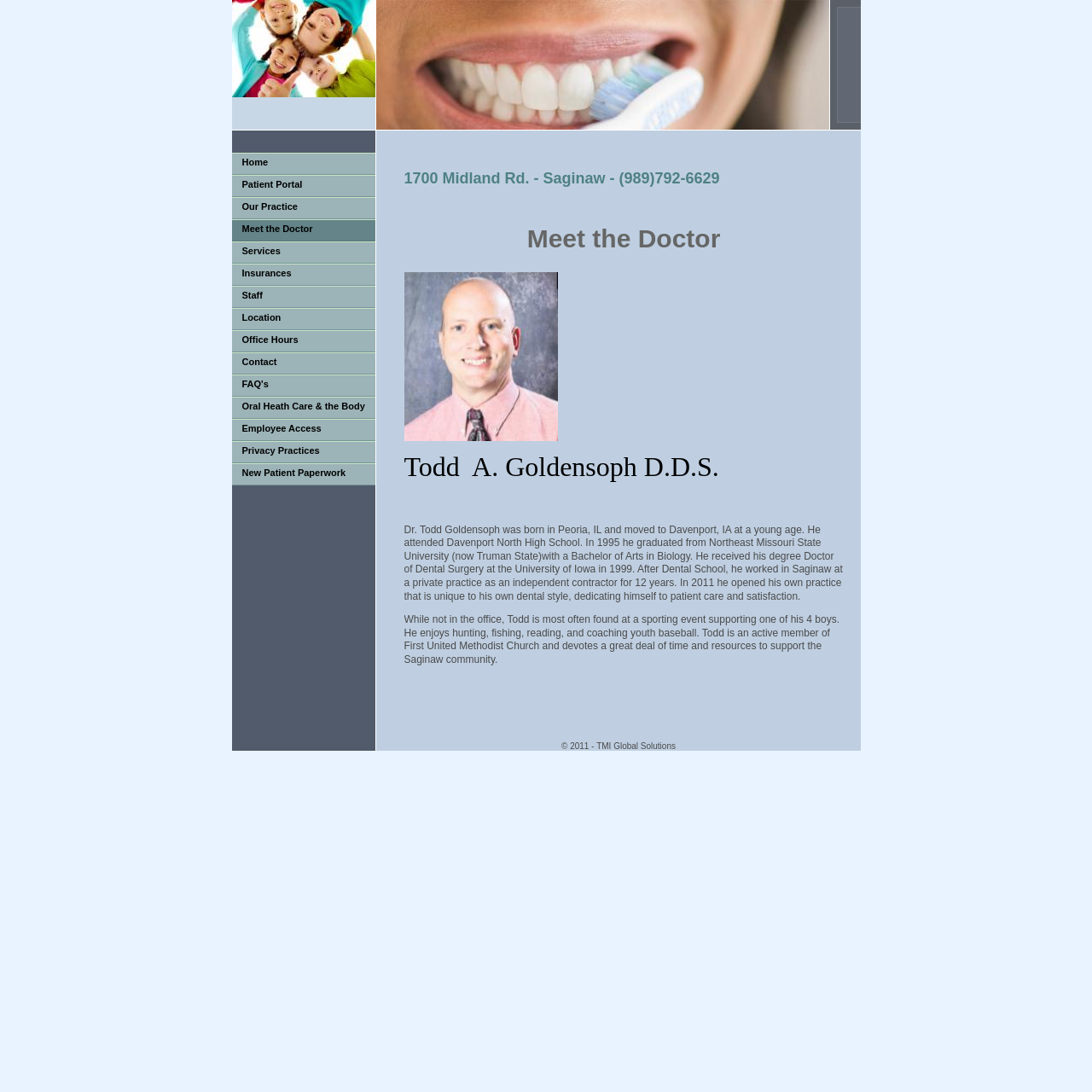What is the doctor's name?
Using the visual information, reply with a single word or short phrase.

Todd A. Goldensoph